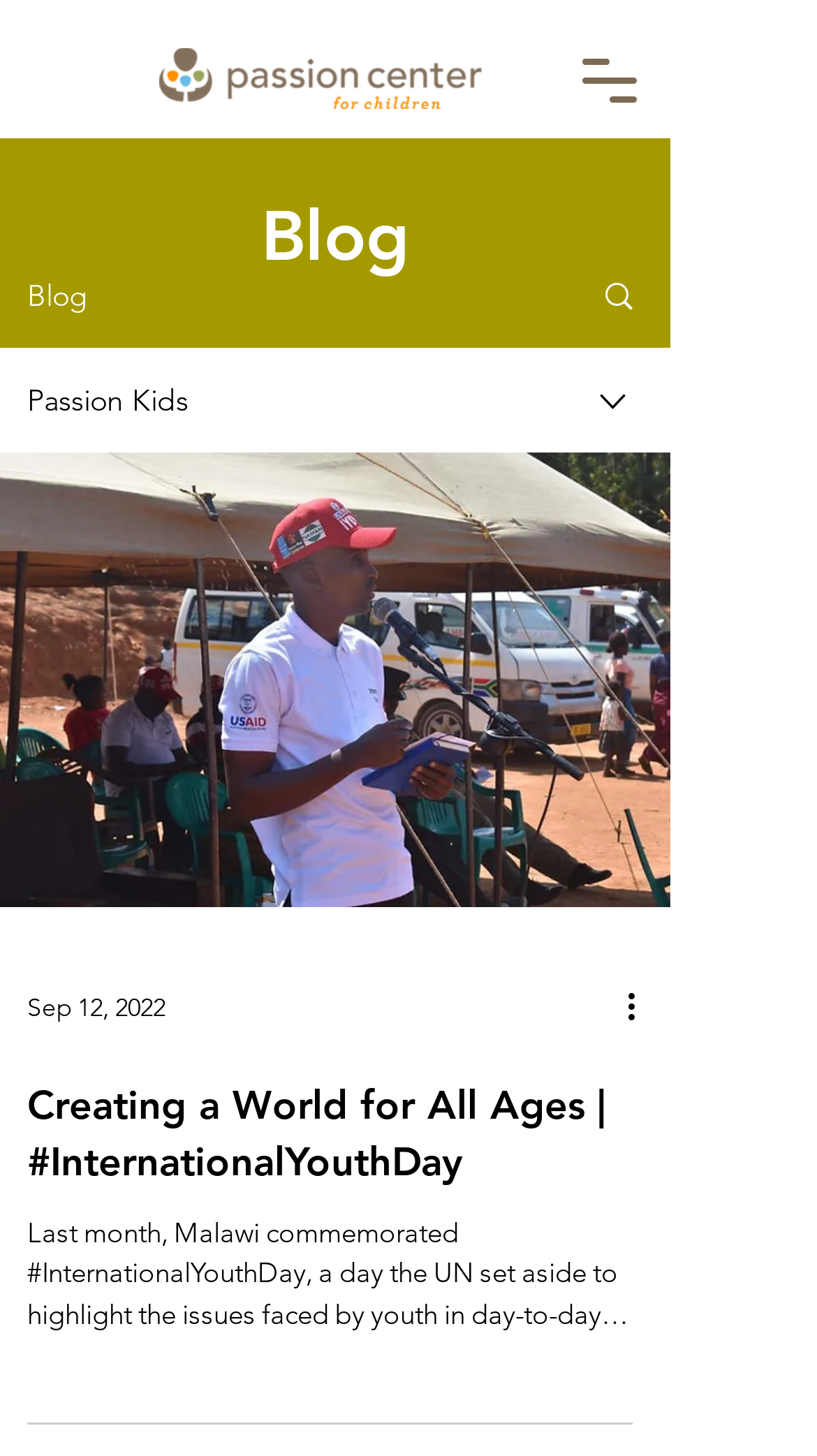Answer the question using only a single word or phrase: 
What is the name of the center?

Passion Center for Children